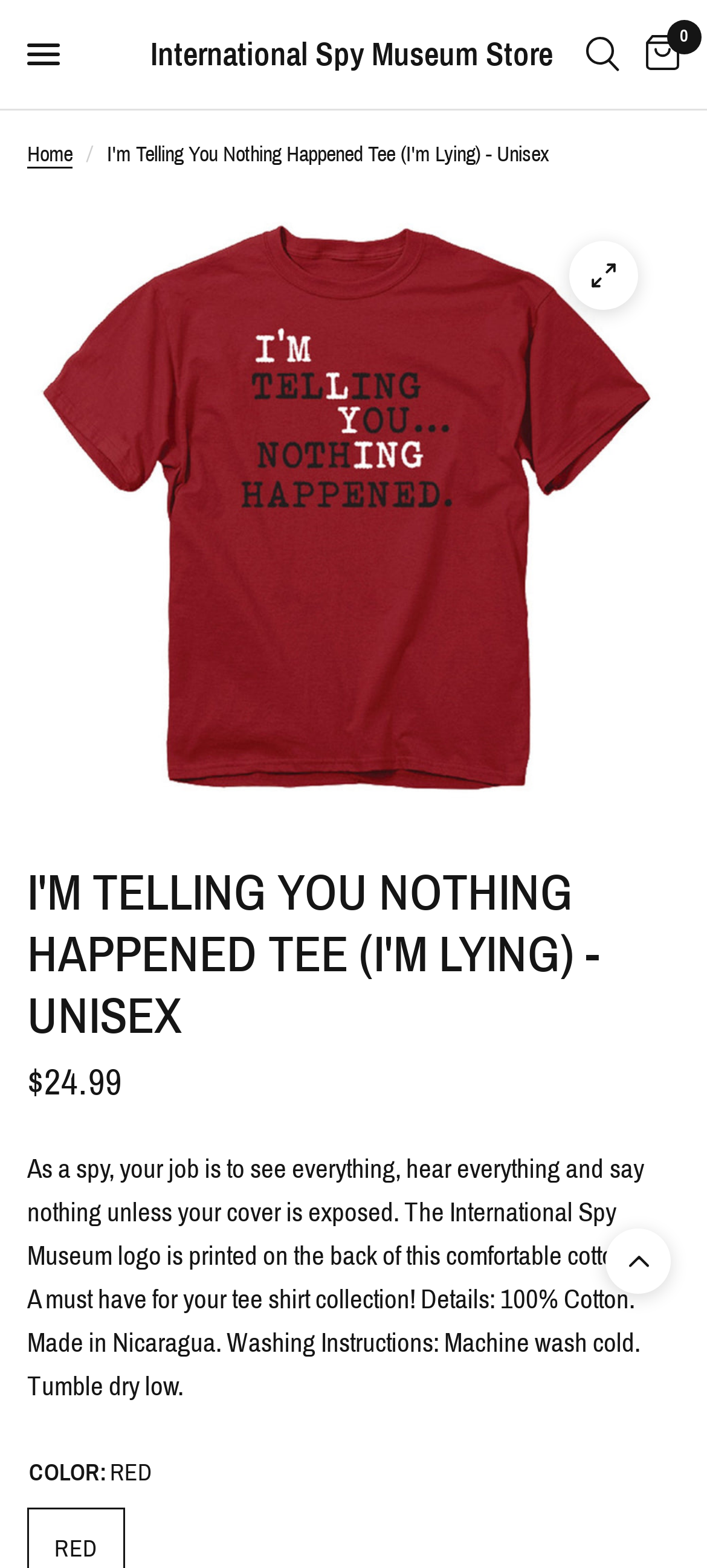Is the International Spy Museum logo printed on the back of the tee?
Please provide a detailed answer to the question.

I found that the International Spy Museum logo is printed on the back of the tee by reading the product description, which mentions that the logo is printed on the back of this comfortable cotton tee.